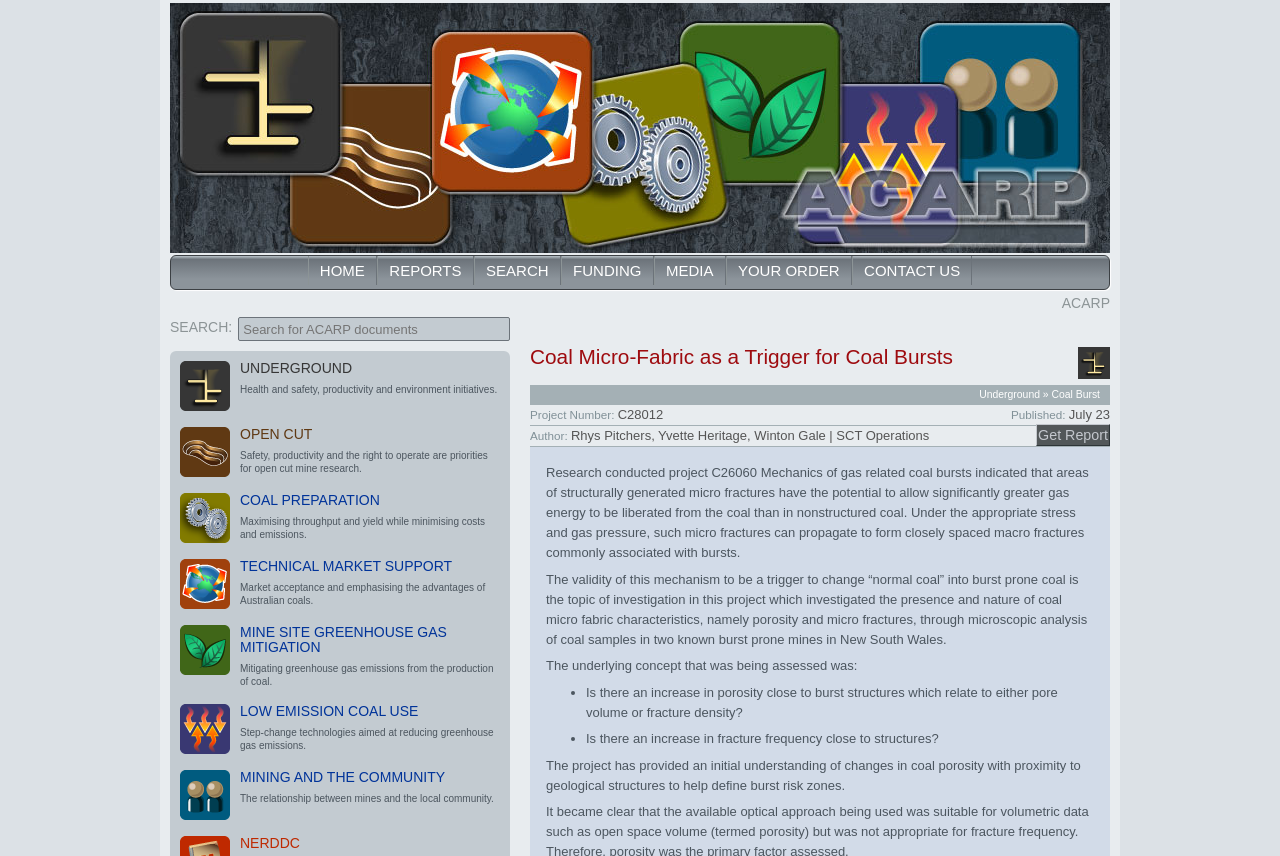Identify the bounding box coordinates of the section that should be clicked to achieve the task described: "Click on the 'OPEN CUT' link".

[0.141, 0.543, 0.18, 0.561]